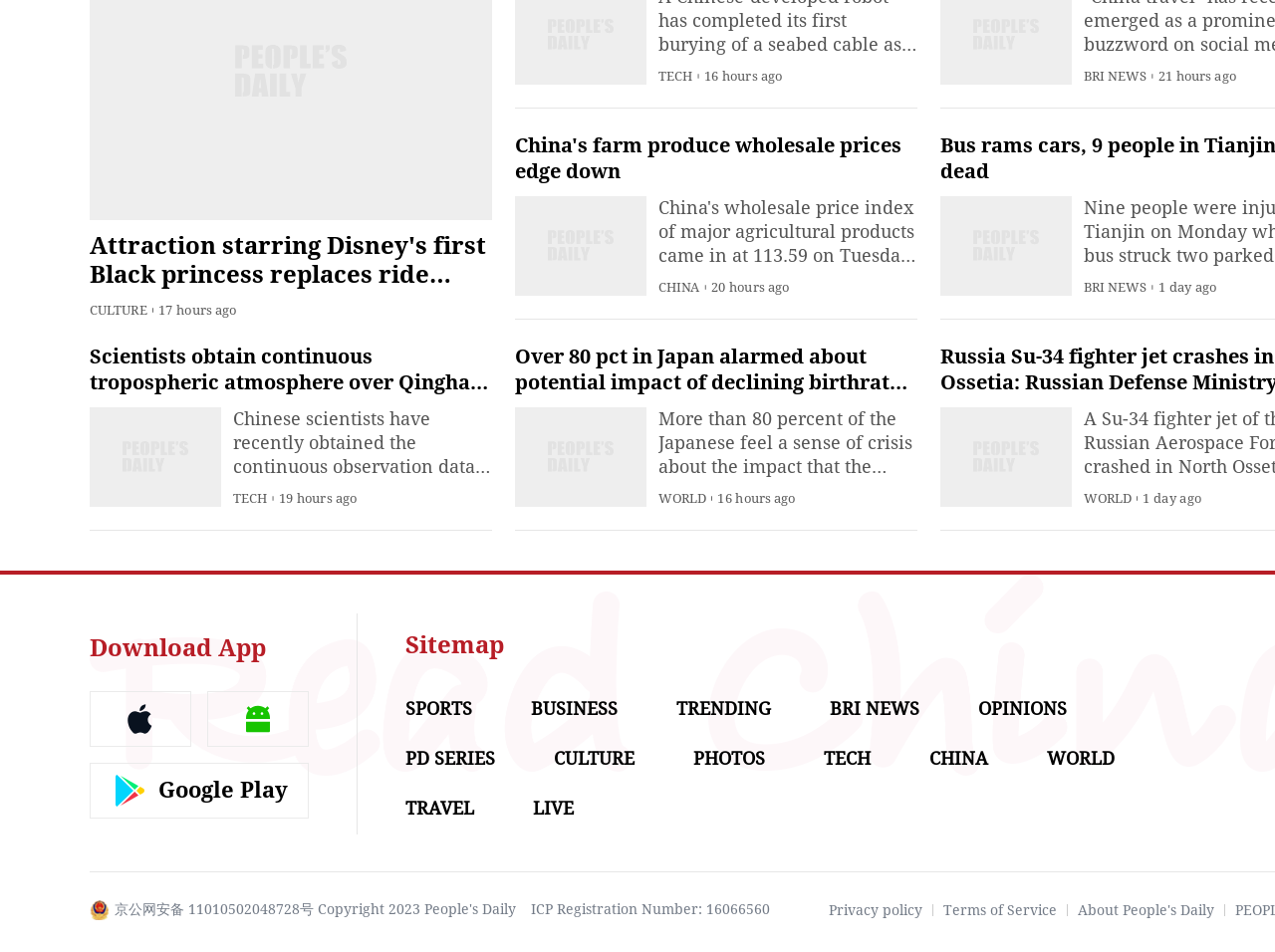Find the bounding box coordinates for the area that should be clicked to accomplish the instruction: "Go to the homepage of People's Daily English language App".

[0.07, 0.726, 0.15, 0.785]